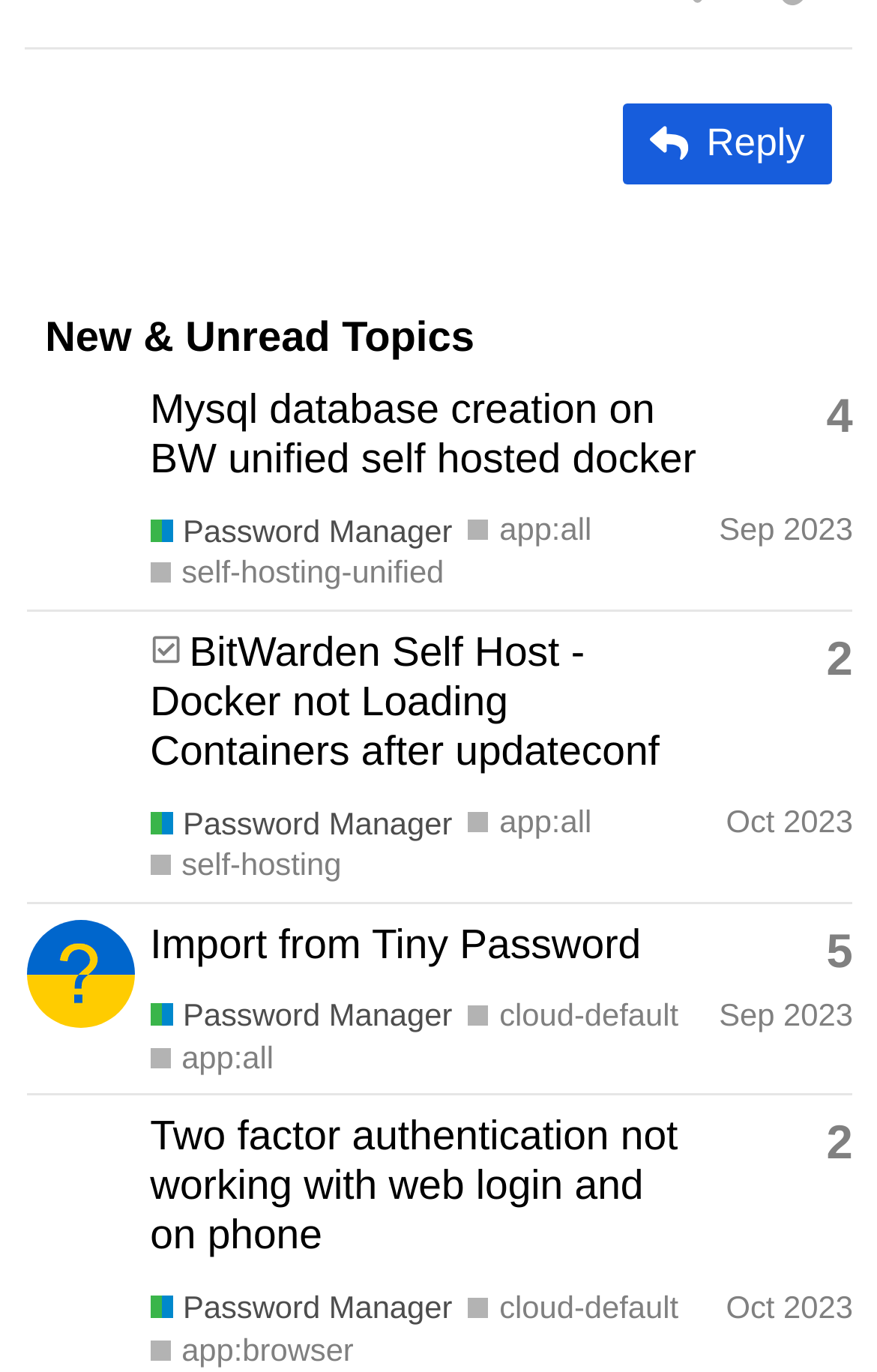Find the bounding box coordinates for the HTML element specified by: "aria-label="WTS_BitWarden's profile, latest poster"".

[0.03, 0.482, 0.153, 0.51]